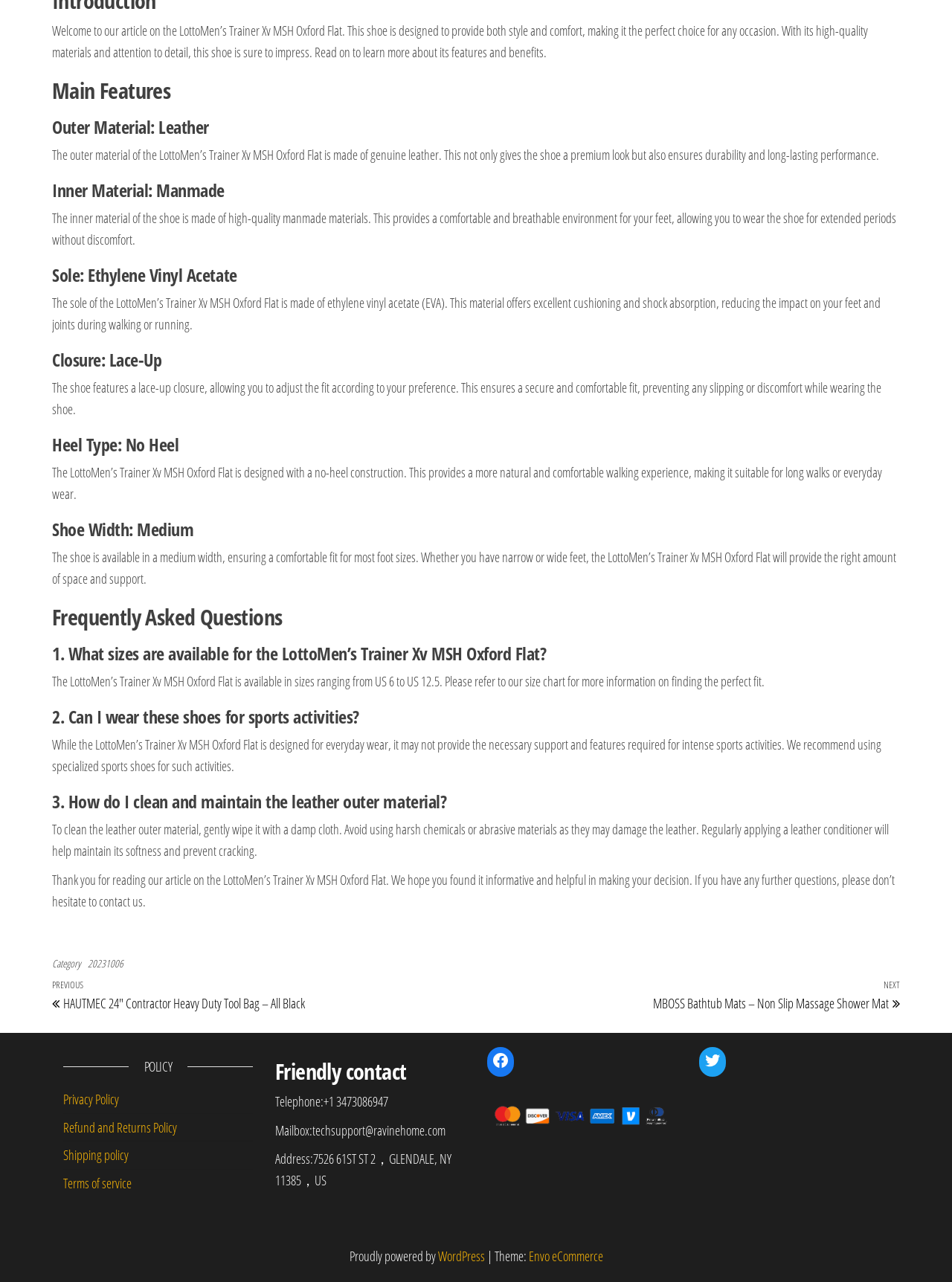Using the element description Terms of service, predict the bounding box coordinates for the UI element. Provide the coordinates in (top-left x, top-left y, bottom-right x, bottom-right y) format with values ranging from 0 to 1.

[0.066, 0.916, 0.138, 0.93]